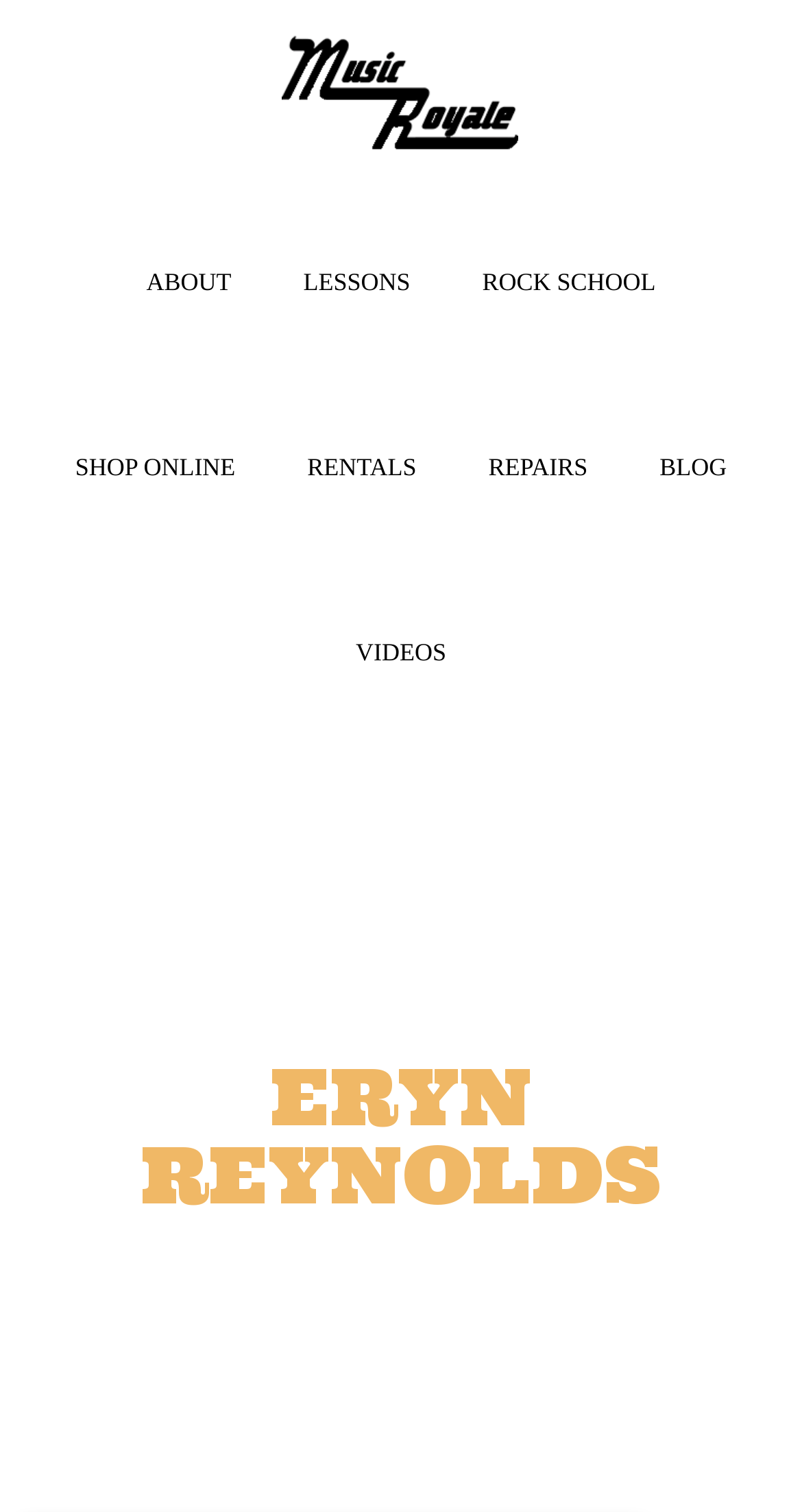From the element description Repairs, predict the bounding box coordinates of the UI element. The coordinates must be specified in the format (top-left x, top-left y, bottom-right x, bottom-right y) and should be within the 0 to 1 range.

[0.571, 0.245, 0.771, 0.367]